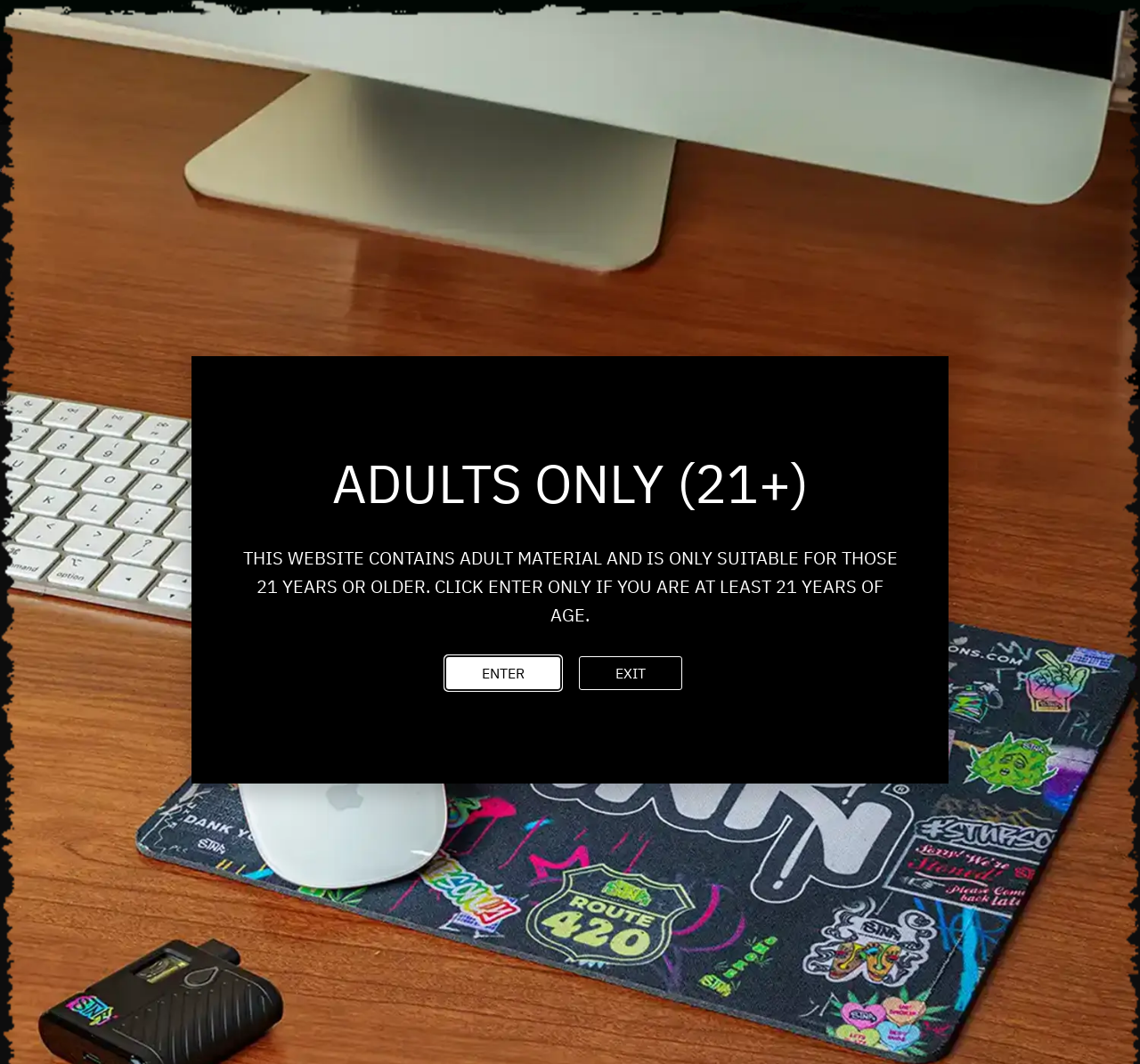Write an extensive caption that covers every aspect of the webpage.

This webpage is about HHC, a cannabinoid, and its effects, legal status, and benefits. At the top, there is a navigation menu with a toggle button on the left and a "Free Shipping On Orders $99+" promotion on the right. Below the navigation menu, there is a main content area with a heading "What is HHC? Understanding Its Effects and Benefits" and a brief introduction to HHC.

On the left side of the main content area, there is a menu with links to "Lab Results And COAs", "About Us", "Learn", "Brand Ambassadors", "Contact Us", and "My Account". Below the menu, there is a "SHOP" button that opens a dropdown menu with categories such as "Disposable Vapes", "Carts", "Flower", "Edibles", "THC-A", and "Mushrooms". Each category has sub-links to specific products.

On the right side of the main content area, there are two sections: "SHOP BY STRAIN" and "SHOP BY CANNABINOID". The "SHOP BY STRAIN" section has three figures with icons and captions for "Sativa", "Hybrid", and "Indica". The "SHOP BY CANNABINOID" section has four figures with icons and captions for "THC-A", "THC-B", "THC-P", and "DELTA 8".